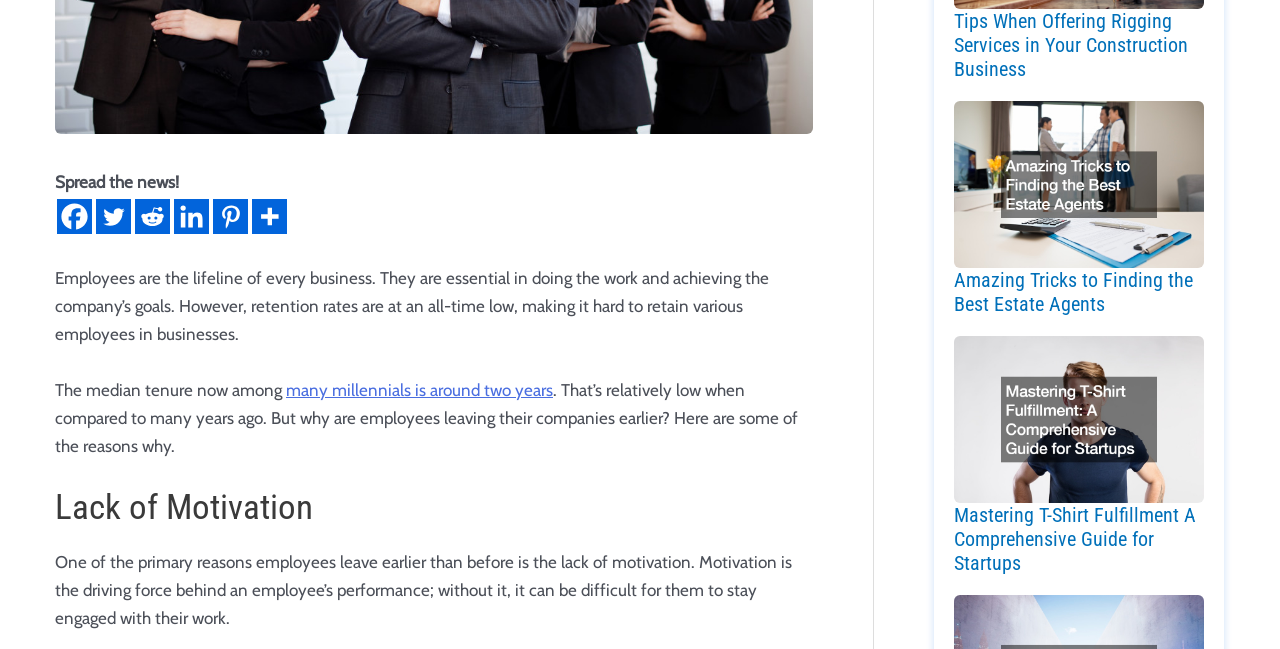Find and provide the bounding box coordinates for the UI element described with: "title="More"".

[0.197, 0.307, 0.224, 0.361]